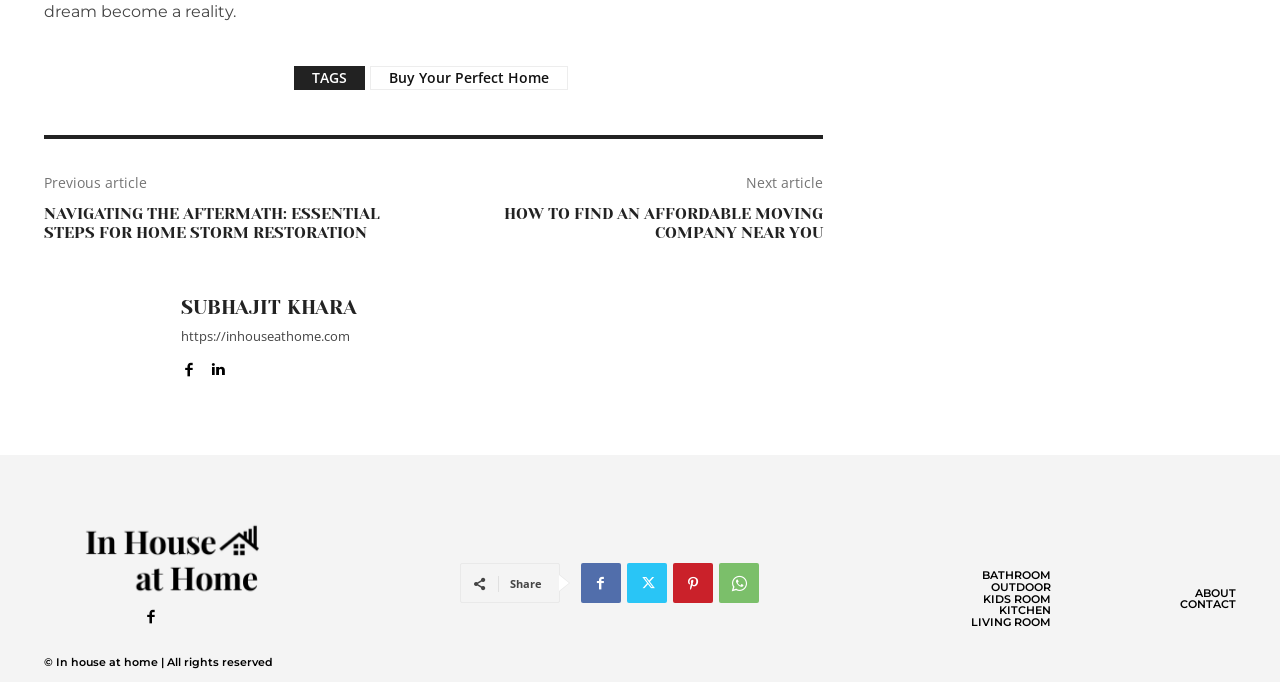Using the format (top-left x, top-left y, bottom-right x, bottom-right y), provide the bounding box coordinates for the described UI element. All values should be floating point numbers between 0 and 1: Twitter

[0.49, 0.826, 0.521, 0.885]